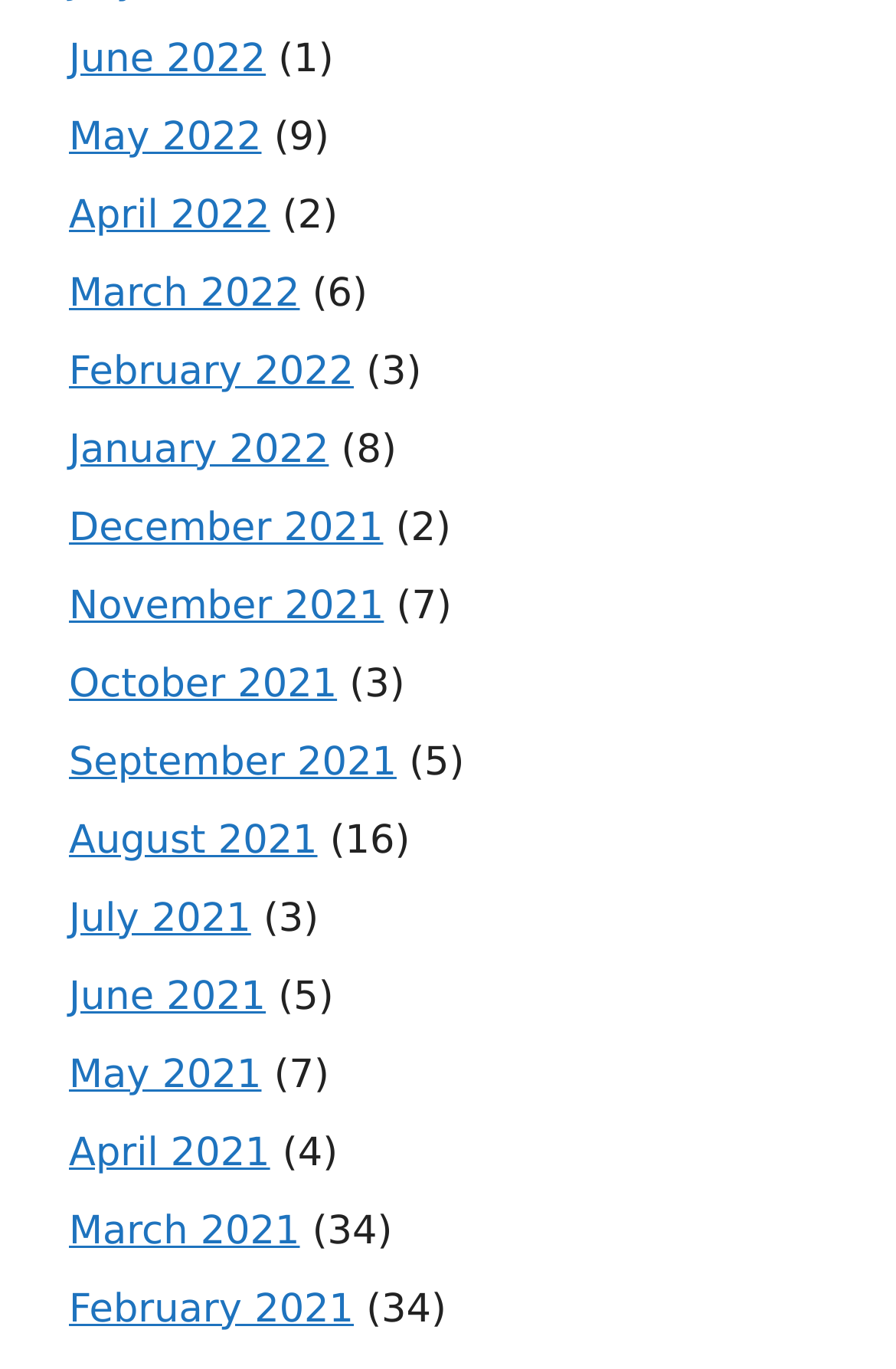Find the bounding box coordinates of the element's region that should be clicked in order to follow the given instruction: "View March 2022". The coordinates should consist of four float numbers between 0 and 1, i.e., [left, top, right, bottom].

[0.077, 0.198, 0.335, 0.231]